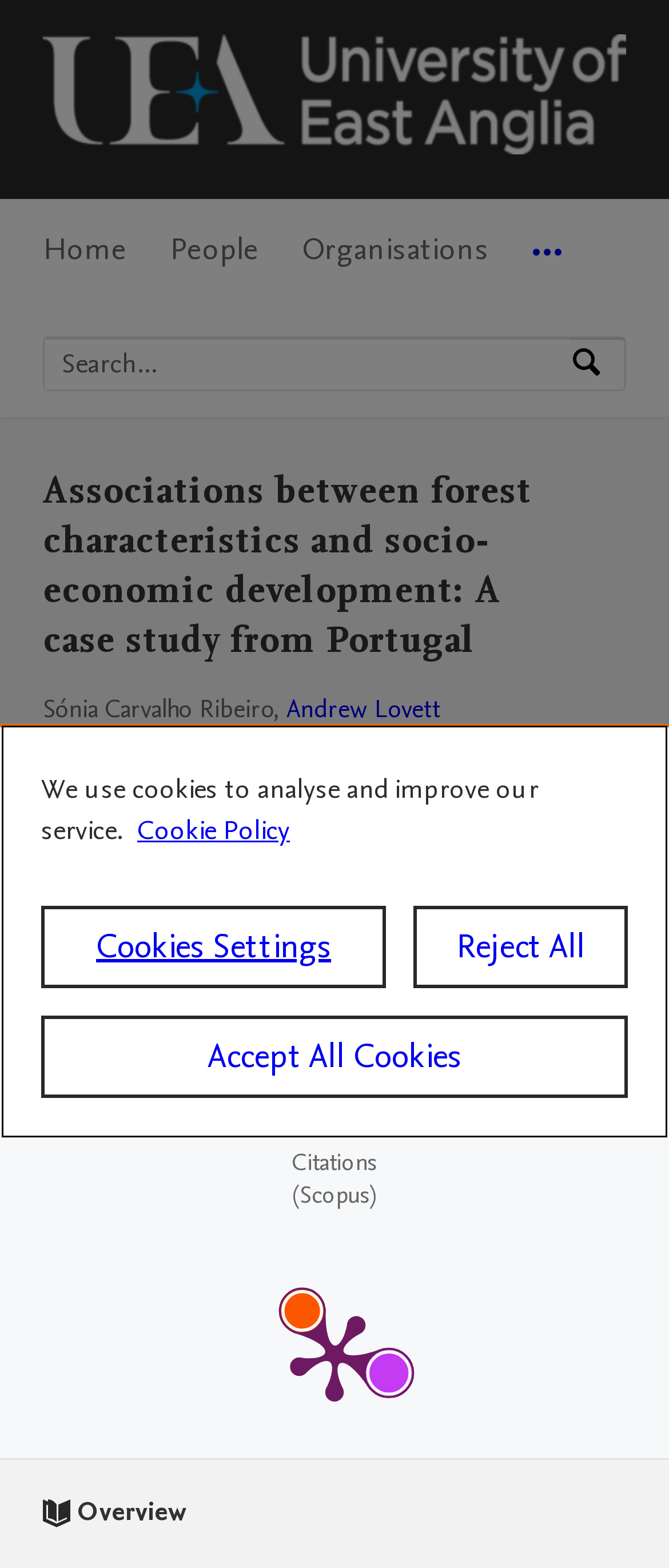Identify the bounding box coordinates of the area that should be clicked in order to complete the given instruction: "View PlumX Metrics Detail Page". The bounding box coordinates should be four float numbers between 0 and 1, i.e., [left, top, right, bottom].

[0.346, 0.798, 0.654, 0.93]